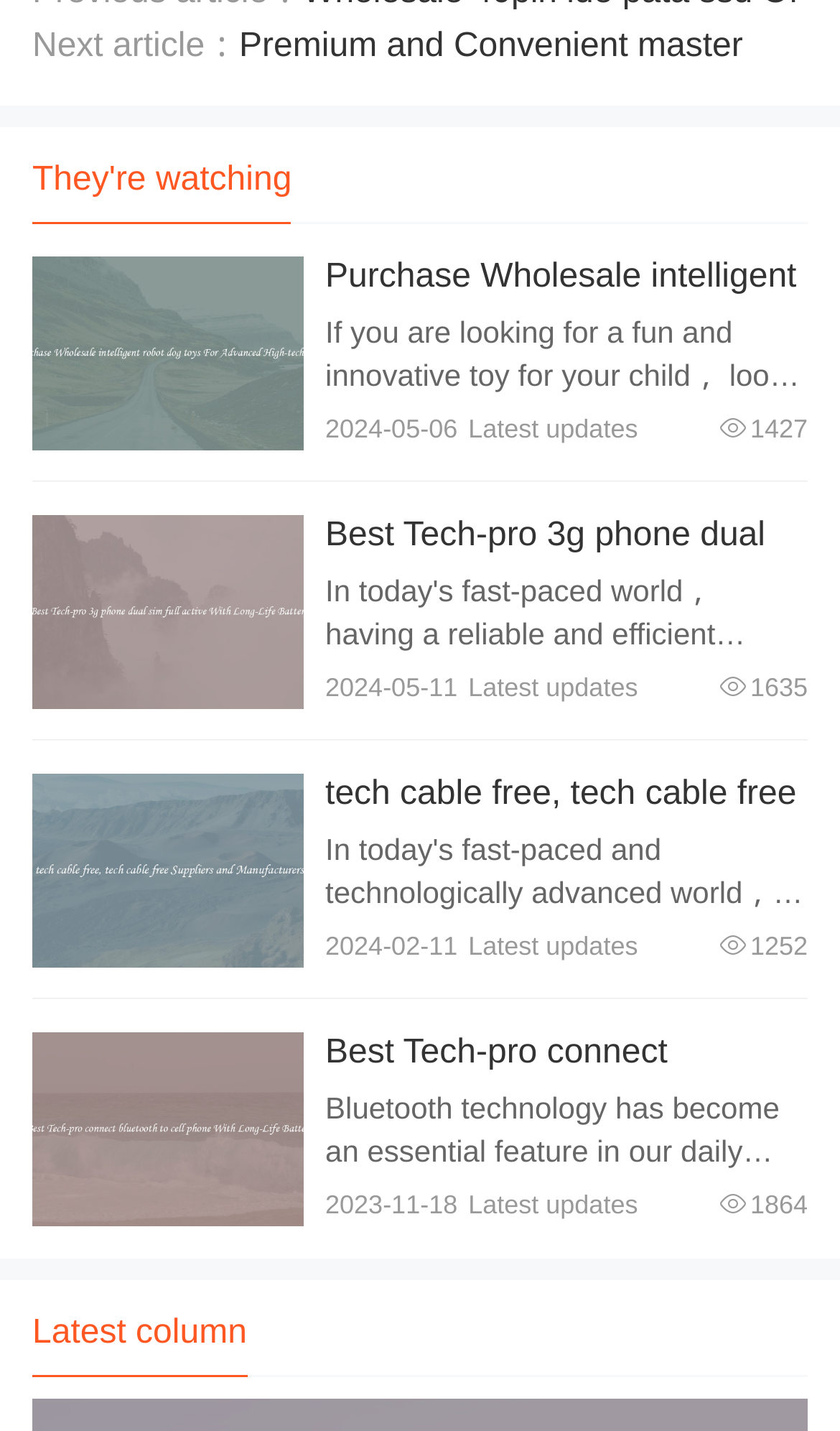What is the date of the latest update?
Based on the image, give a concise answer in the form of a single word or short phrase.

2024-05-11